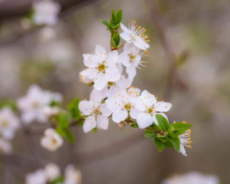What season does the image evoke?
By examining the image, provide a one-word or phrase answer.

Spring